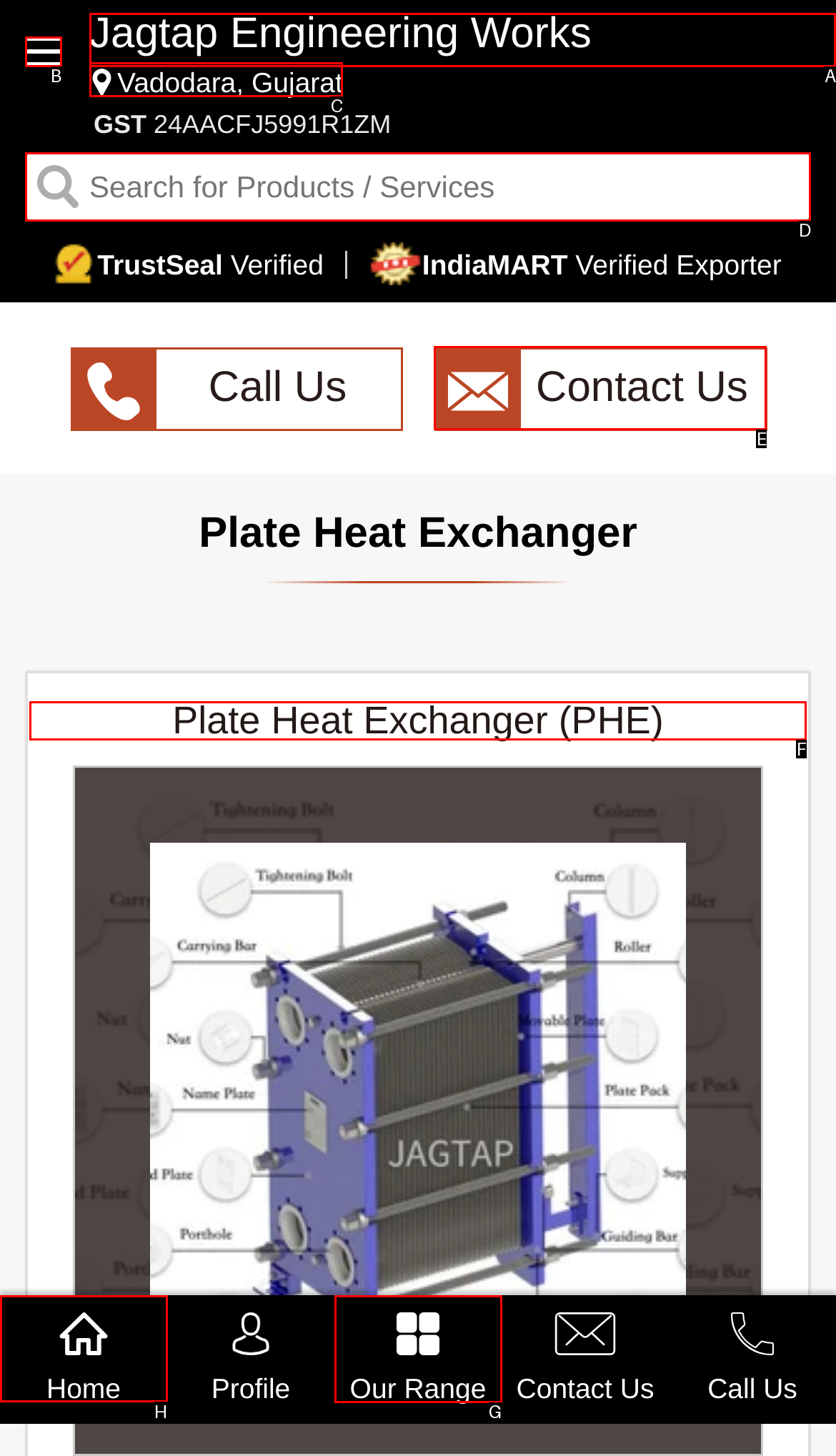Point out which UI element to click to complete this task: Click Home
Answer with the letter corresponding to the right option from the available choices.

H